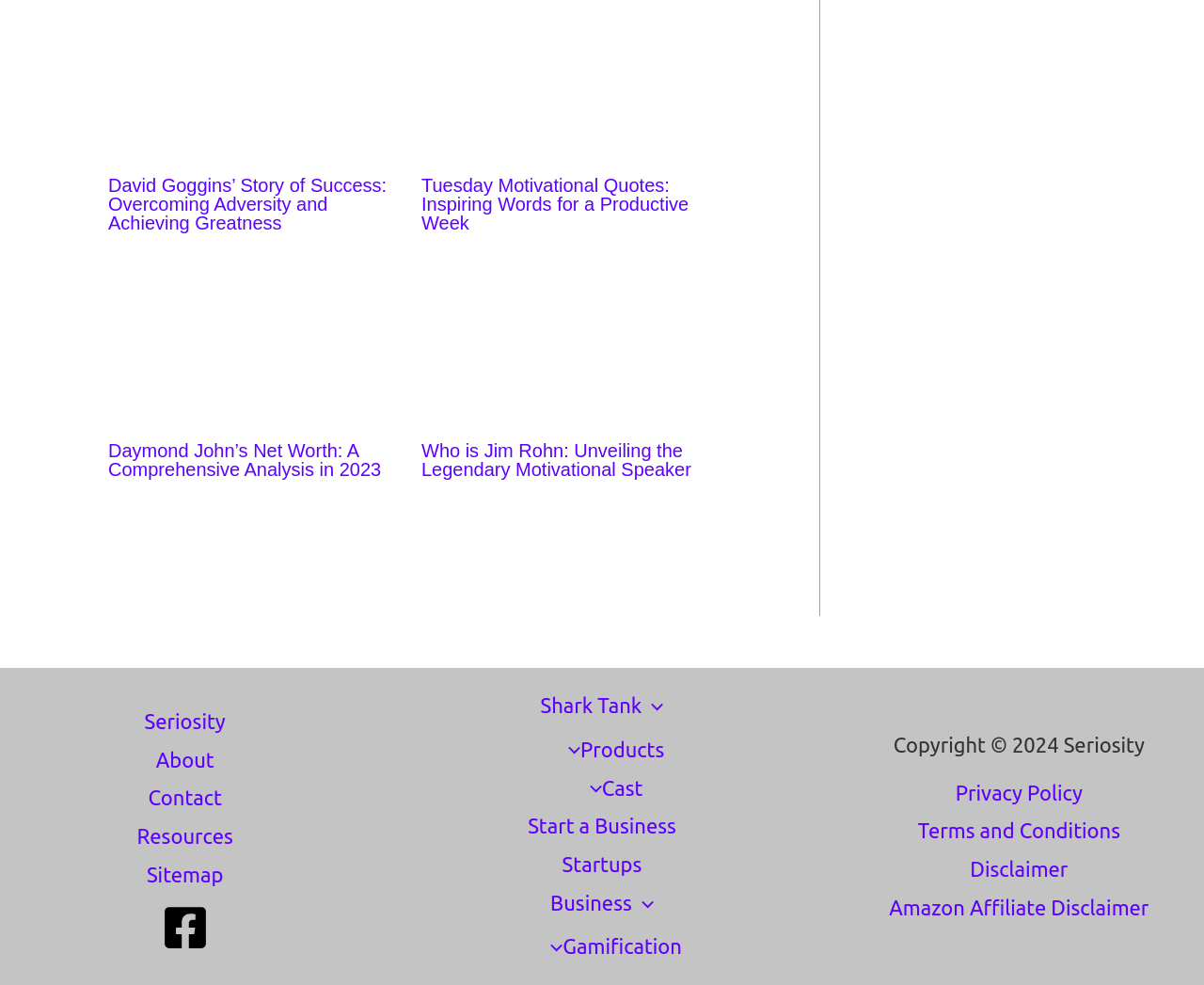Find the bounding box coordinates for the area that must be clicked to perform this action: "Explore Who is Jim Rohn".

[0.35, 0.336, 0.591, 0.36]